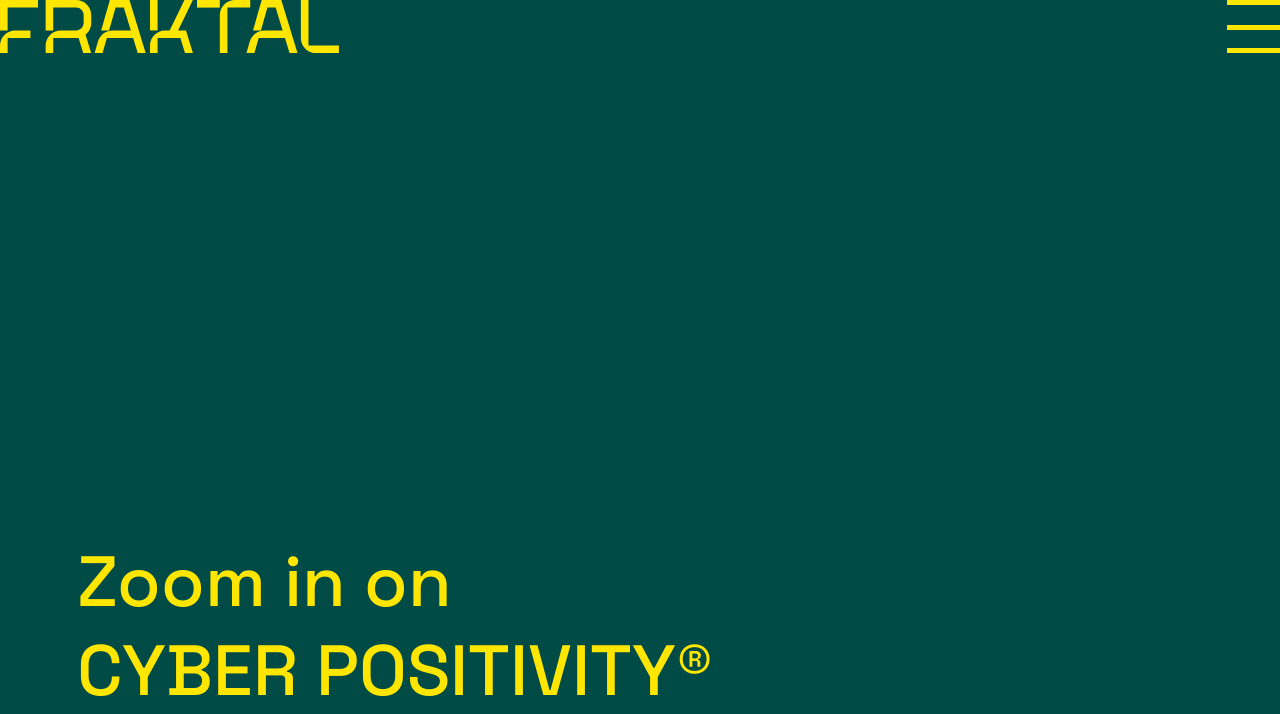Could you determine the bounding box coordinates of the clickable element to complete the instruction: "Read the blog"? Provide the coordinates as four float numbers between 0 and 1, i.e., [left, top, right, bottom].

[0.06, 0.7, 0.315, 0.825]